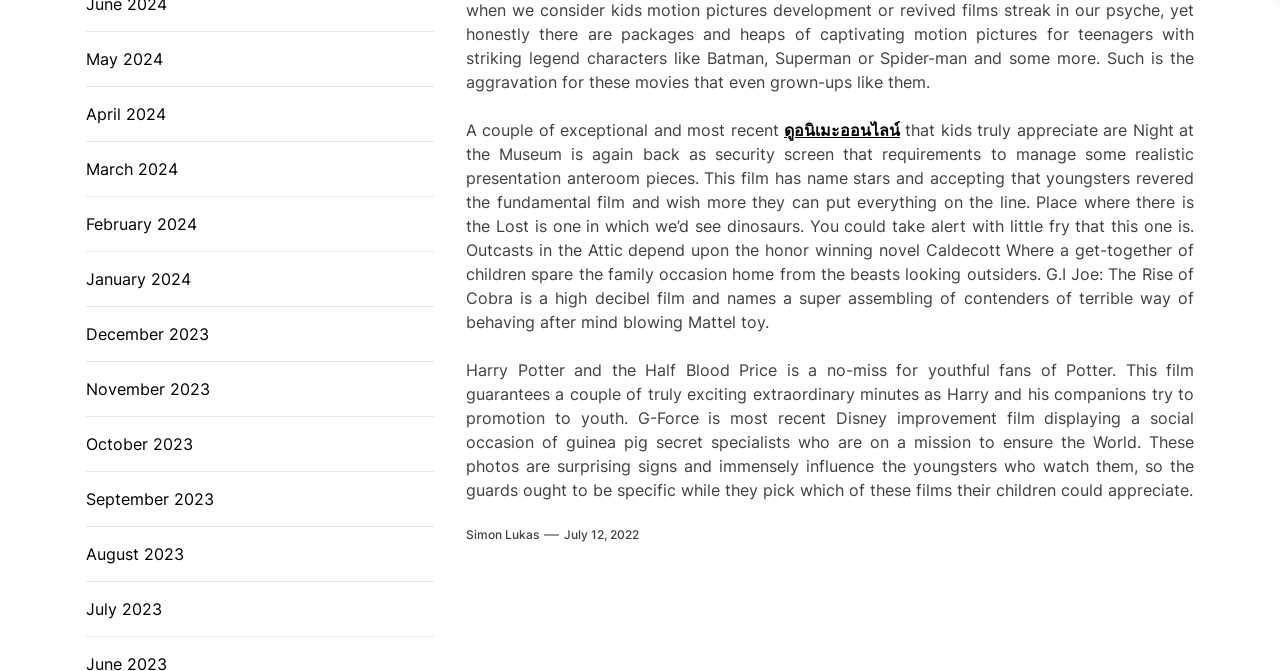What type of movies are being discussed?
Kindly answer the question with as much detail as you can.

The article mentions specific movie titles such as 'Night at the Museum', 'G-Force', and 'Harry Potter and the Half Blood Price', which suggests that the article is discussing animated and adventure movies that are suitable for kids.